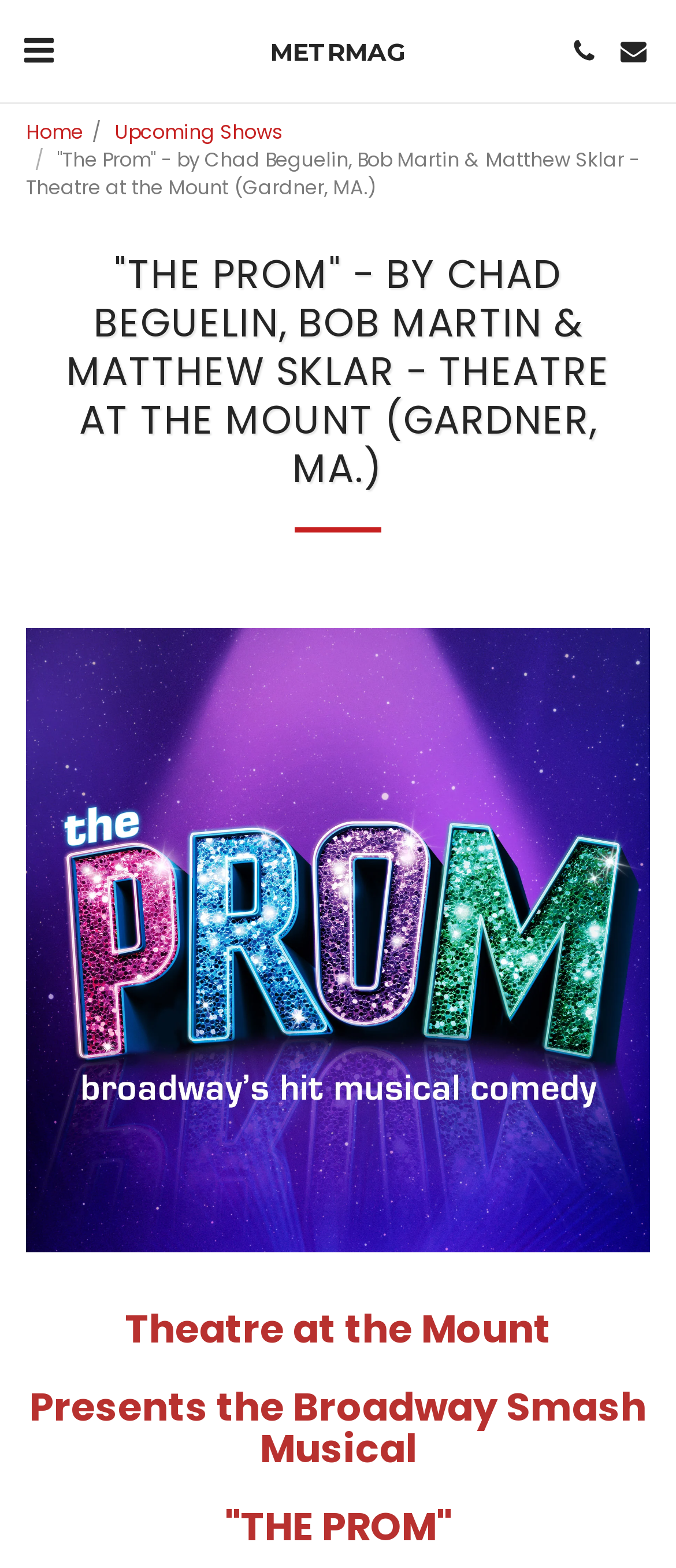What is the name of the musical being presented?
Using the visual information from the image, give a one-word or short-phrase answer.

THE PROM